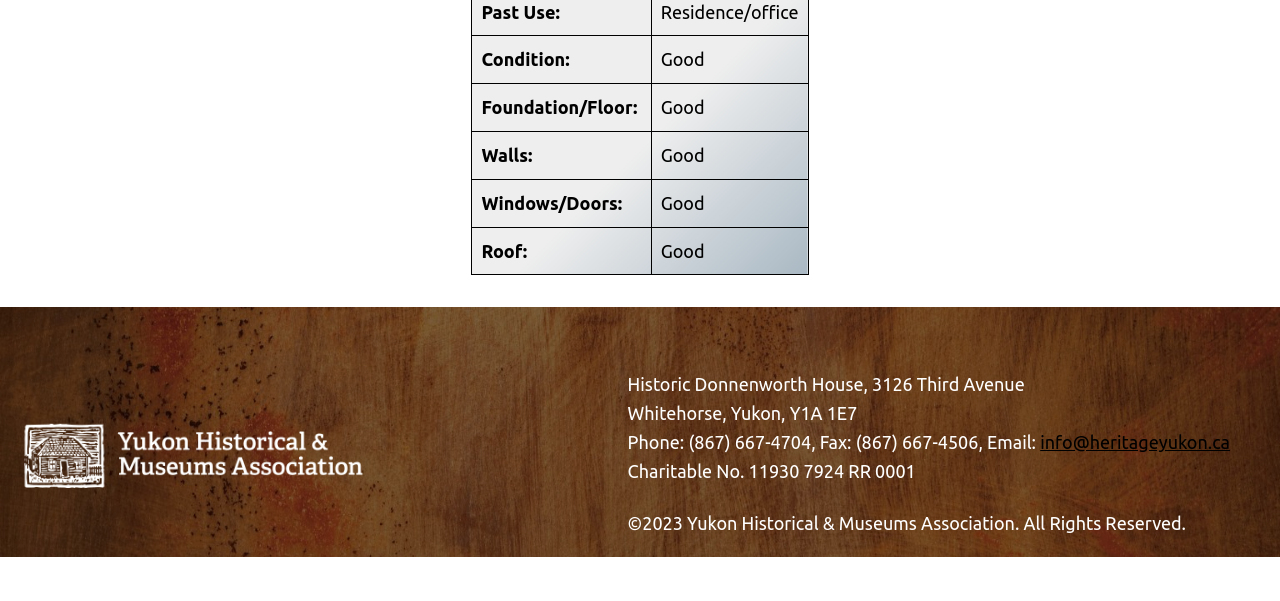Give a succinct answer to this question in a single word or phrase: 
What is the copyright year of the Yukon Historical & Museums Association?

2023